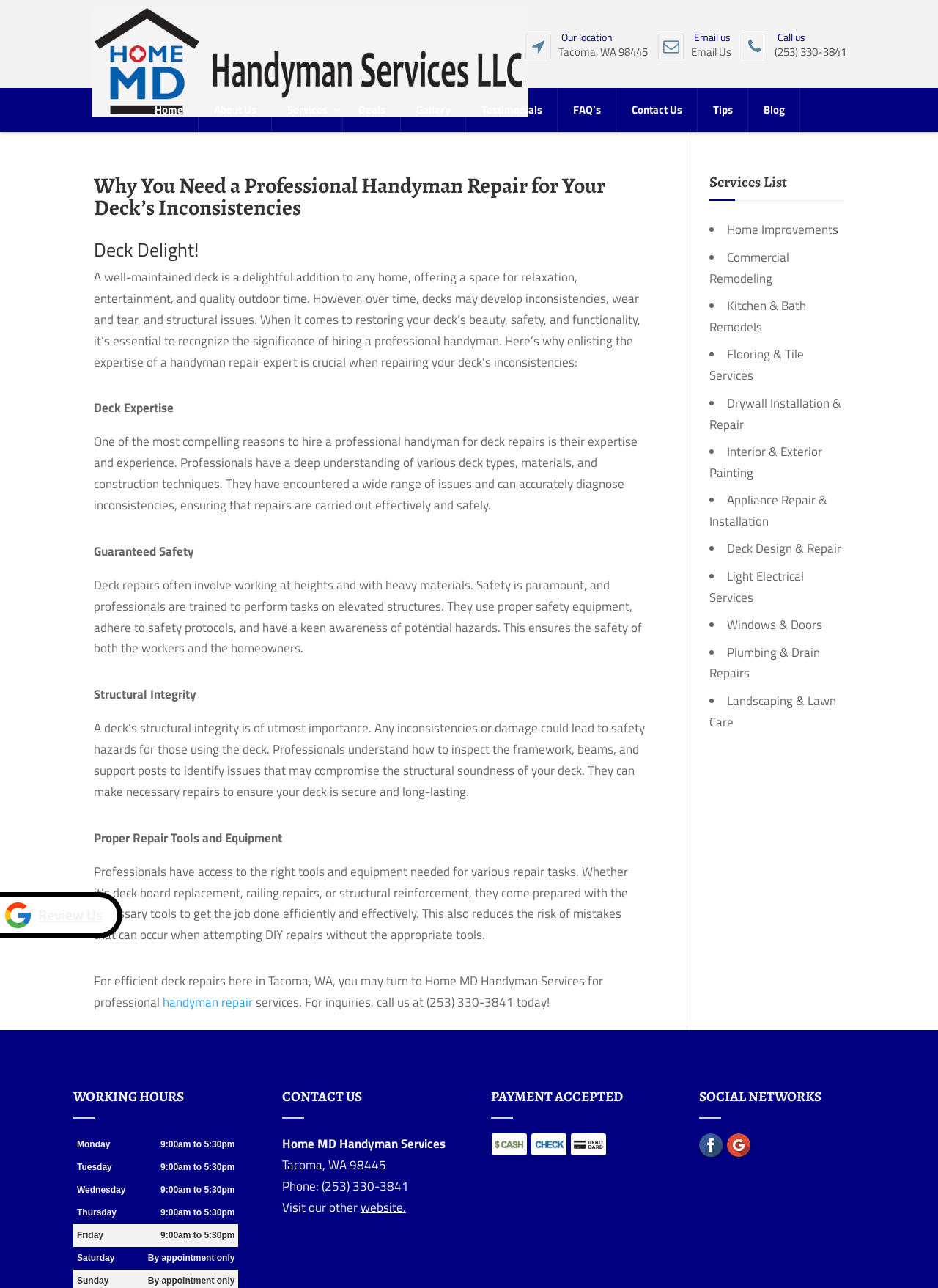By analyzing the image, answer the following question with a detailed response: What services do they offer?

I found the list of services by looking at the 'Services List' section, which includes services such as Home Improvements, Commercial Remodeling, Kitchen & Bath Remodels, and more.